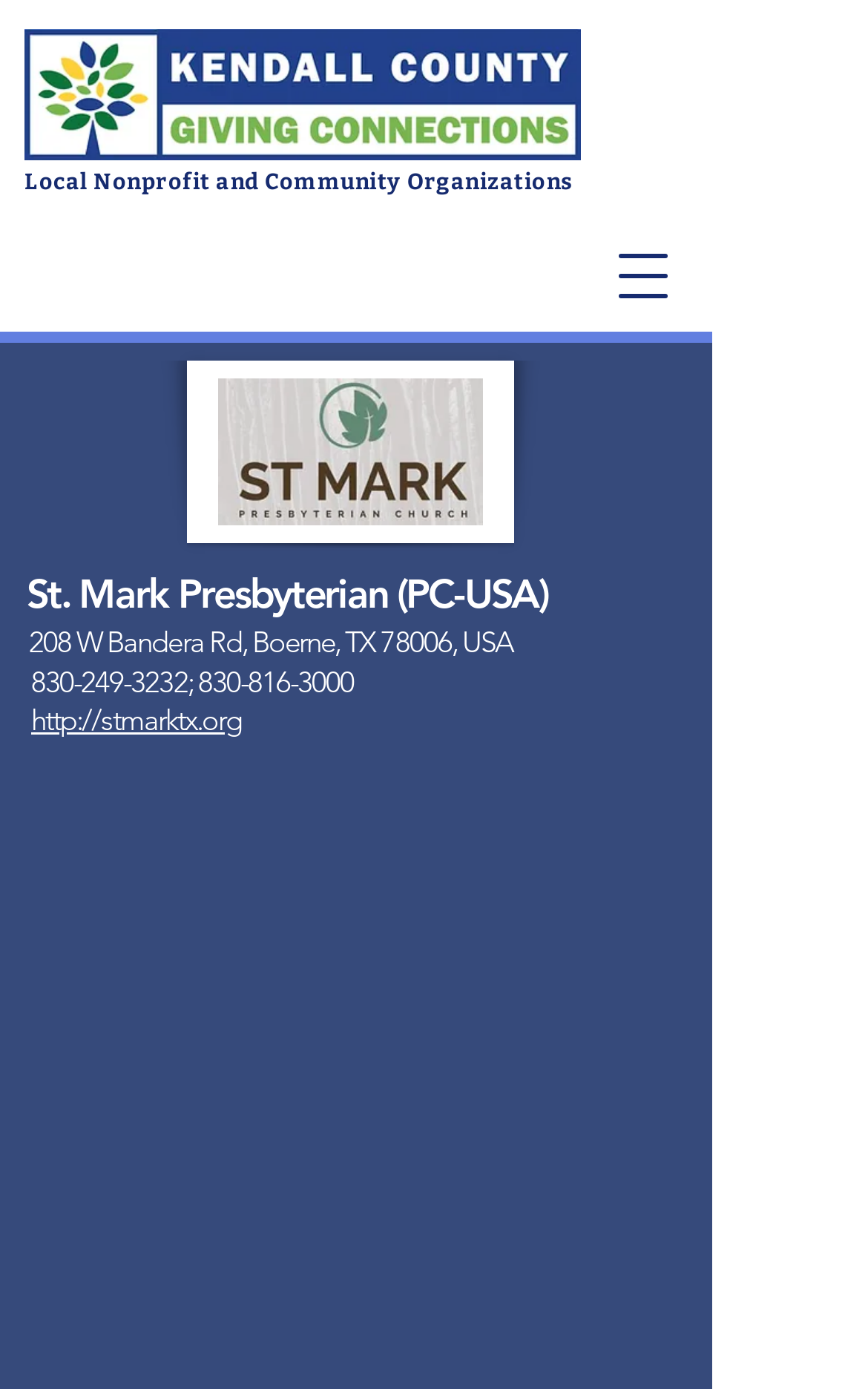Based on the element description: "parent_node: St. Mark Presbyterian (PC-USA)", identify the UI element and provide its bounding box coordinates. Use four float numbers between 0 and 1, [left, top, right, bottom].

[0.049, 0.561, 0.767, 0.946]